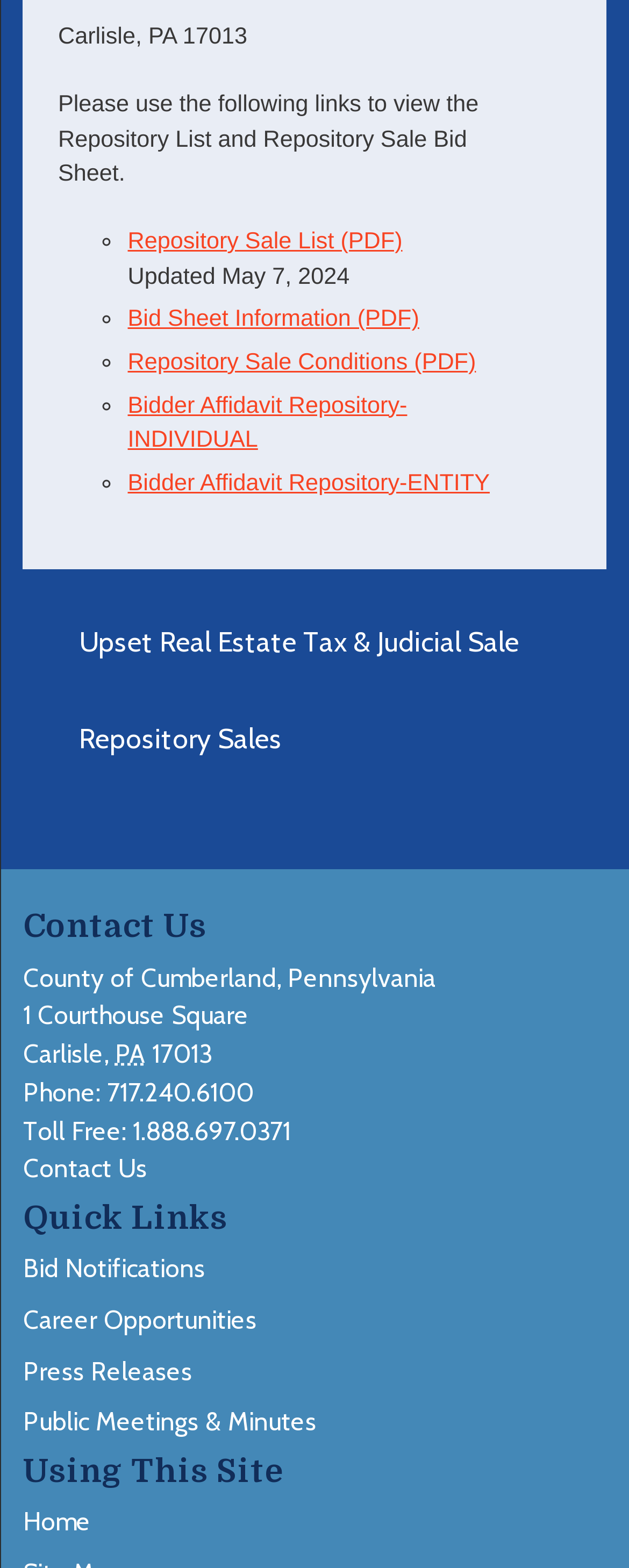Identify the bounding box coordinates for the element you need to click to achieve the following task: "Go to Quick Links". The coordinates must be four float values ranging from 0 to 1, formatted as [left, top, right, bottom].

[0.037, 0.765, 0.363, 0.789]